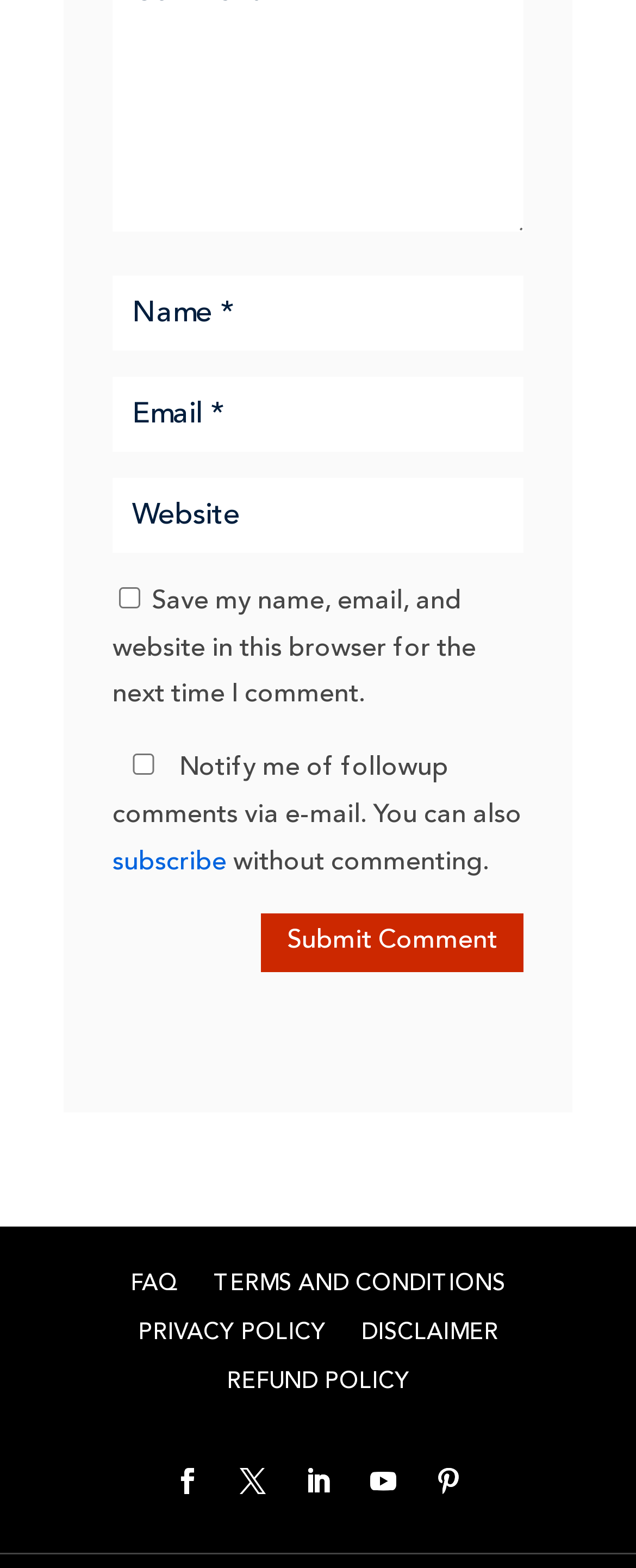Could you provide the bounding box coordinates for the portion of the screen to click to complete this instruction: "Check the save my name checkbox"?

[0.187, 0.374, 0.221, 0.388]